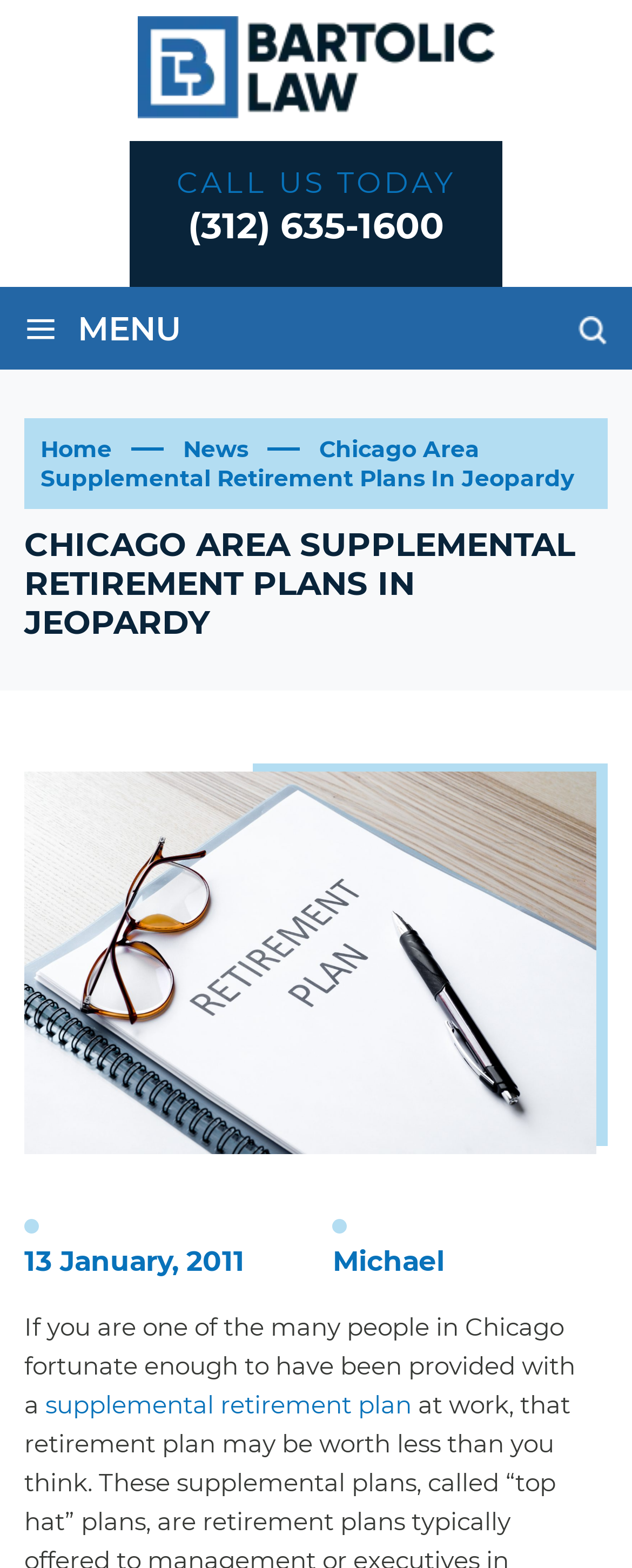Who is the author of the article?
Please answer the question as detailed as possible.

I found the author's name by looking at the heading element with the text 'Michael' which is located below the date '13 January, 2011'.